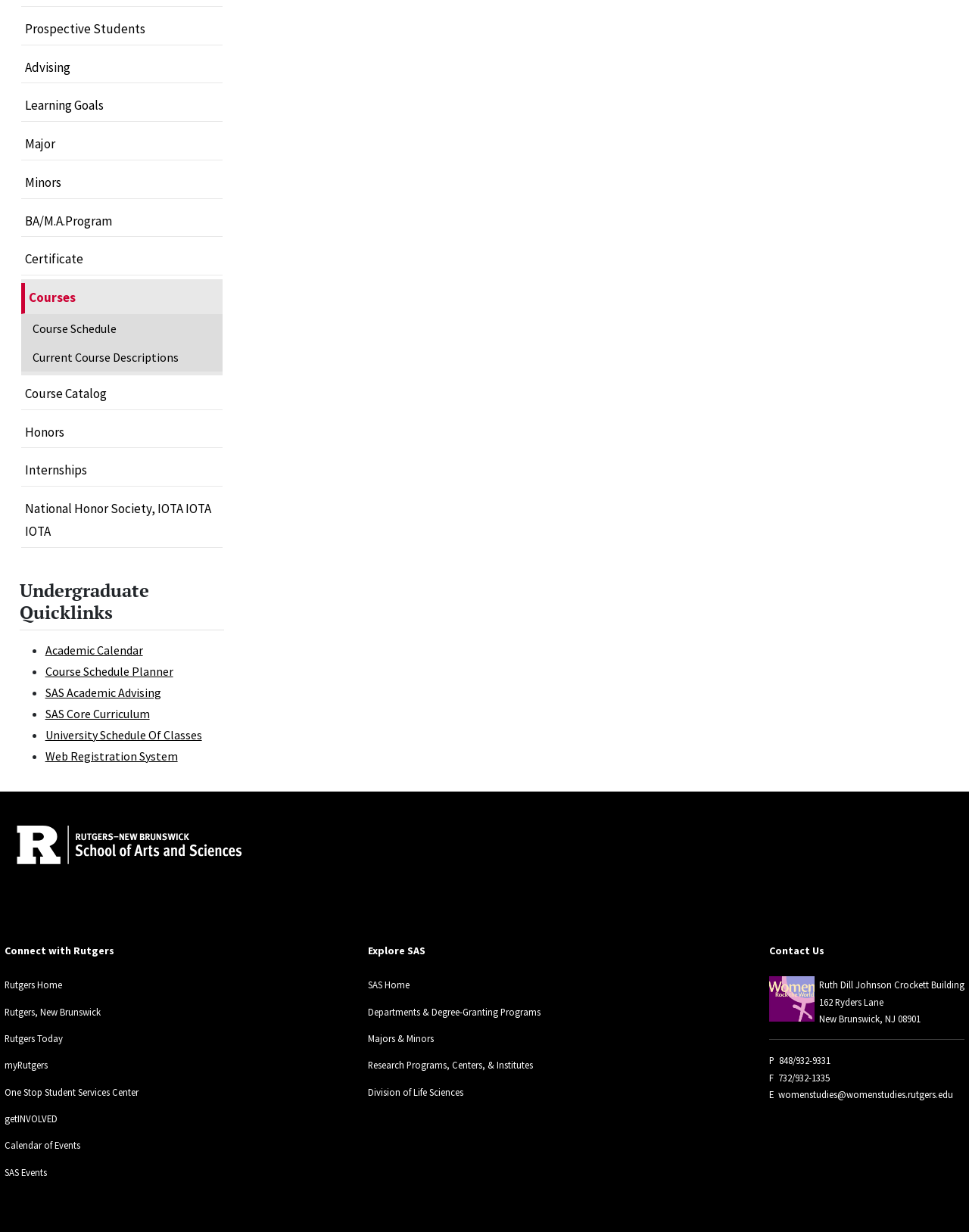Extract the bounding box coordinates for the HTML element that matches this description: "One Stop Student Services Center". The coordinates should be four float numbers between 0 and 1, i.e., [left, top, right, bottom].

[0.005, 0.881, 0.143, 0.891]